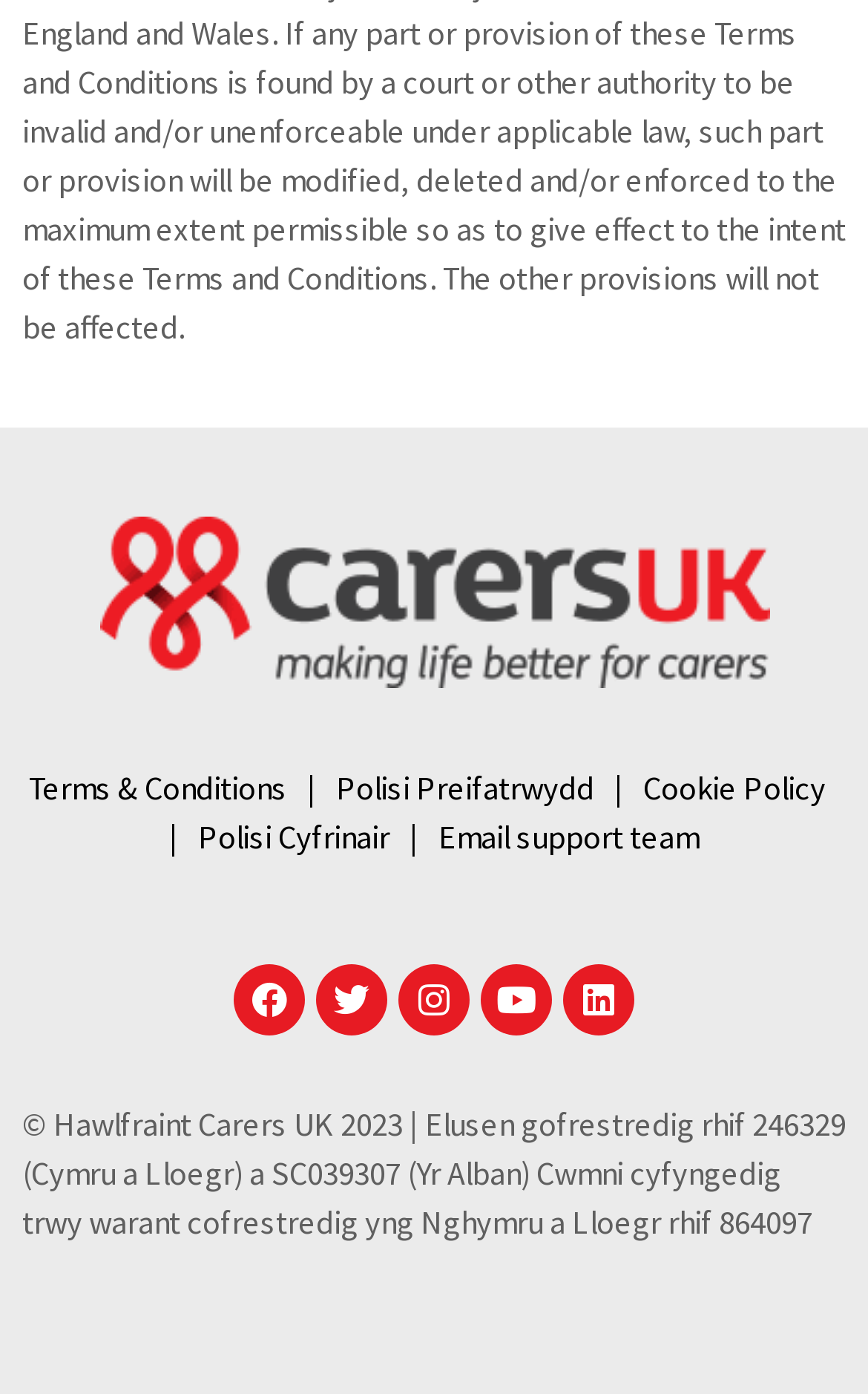Respond with a single word or phrase for the following question: 
How many social media links are there?

5